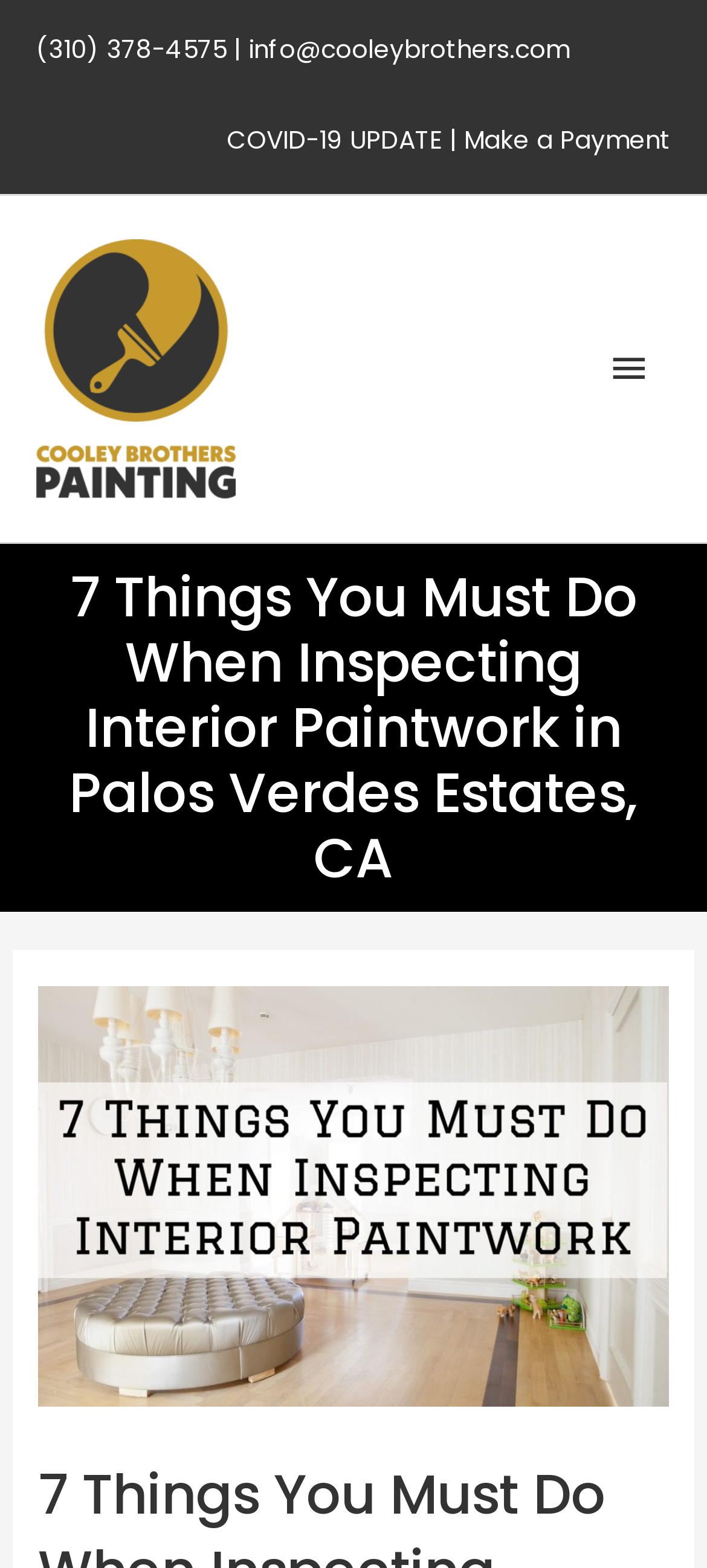Identify the bounding box coordinates for the UI element that matches this description: "info@cooleybrothers.com".

[0.351, 0.021, 0.805, 0.043]